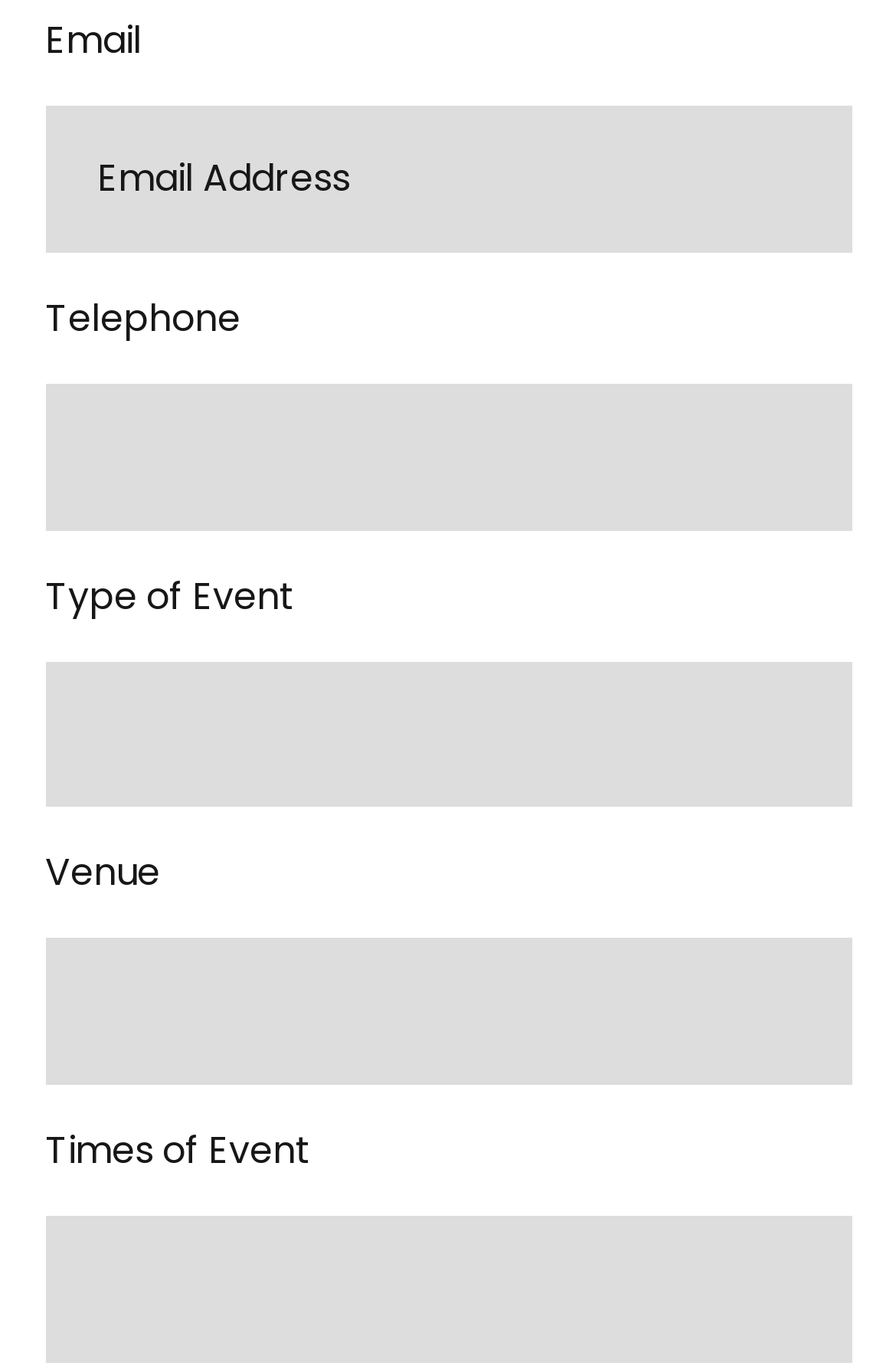Given the element description, predict the bounding box coordinates in the format (top-left x, top-left y, bottom-right x, bottom-right y), using floating point numbers between 0 and 1: name="email" placeholder="Email Address"

[0.05, 0.077, 0.95, 0.185]